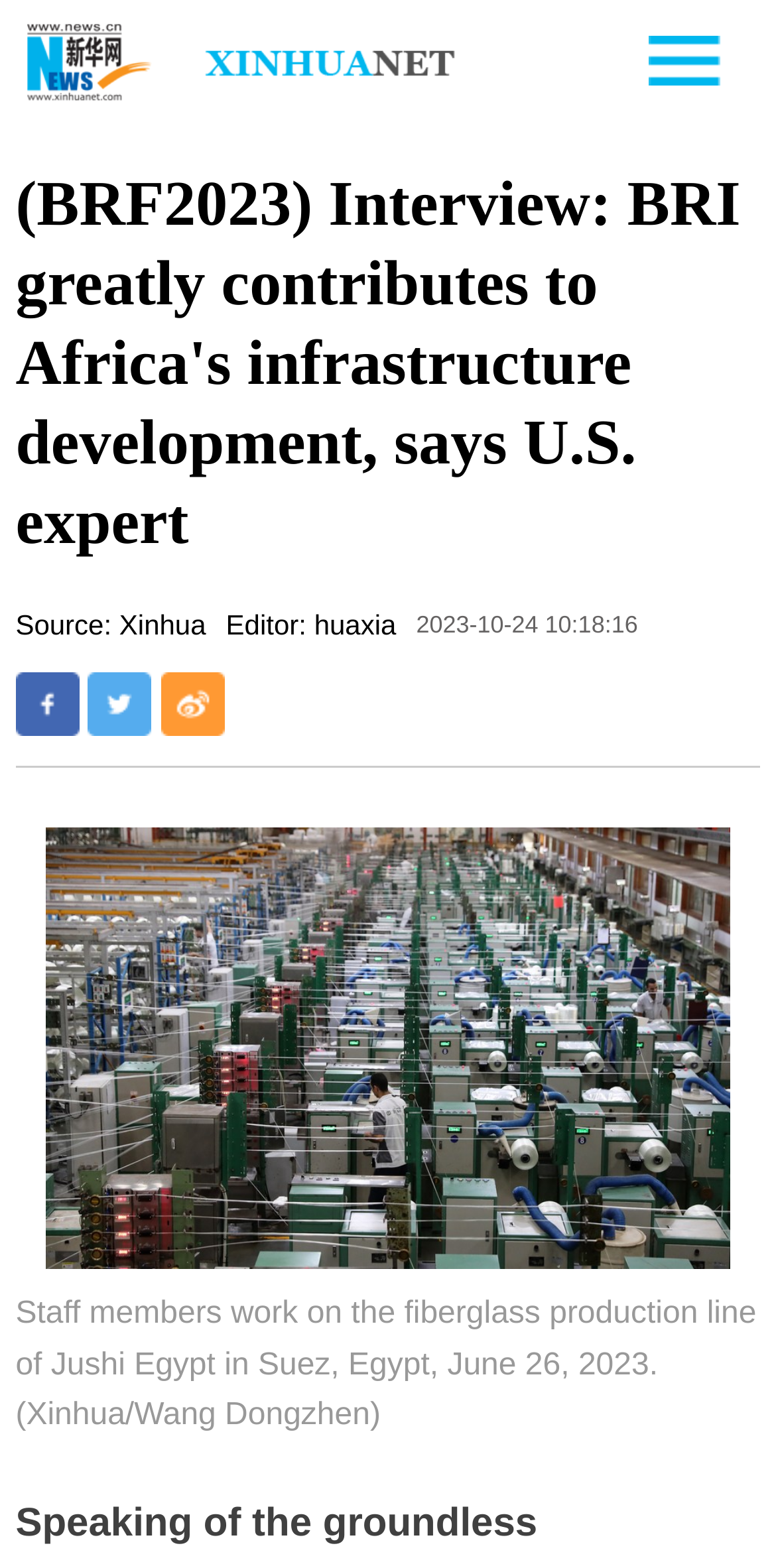Answer the question using only a single word or phrase: 
Who is the editor of the article?

huaxia